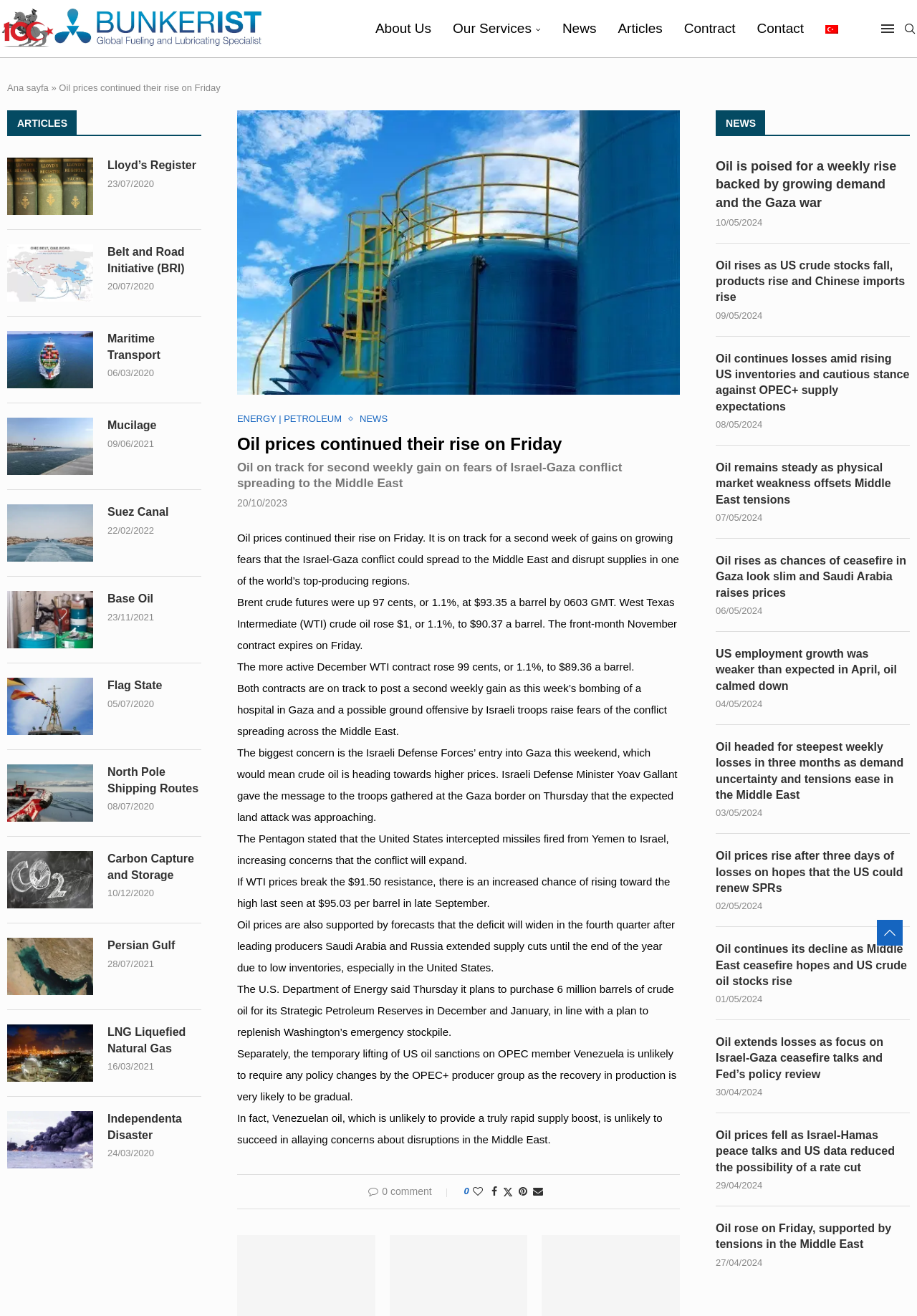What is the date of the article?
Using the screenshot, give a one-word or short phrase answer.

20/10/2023